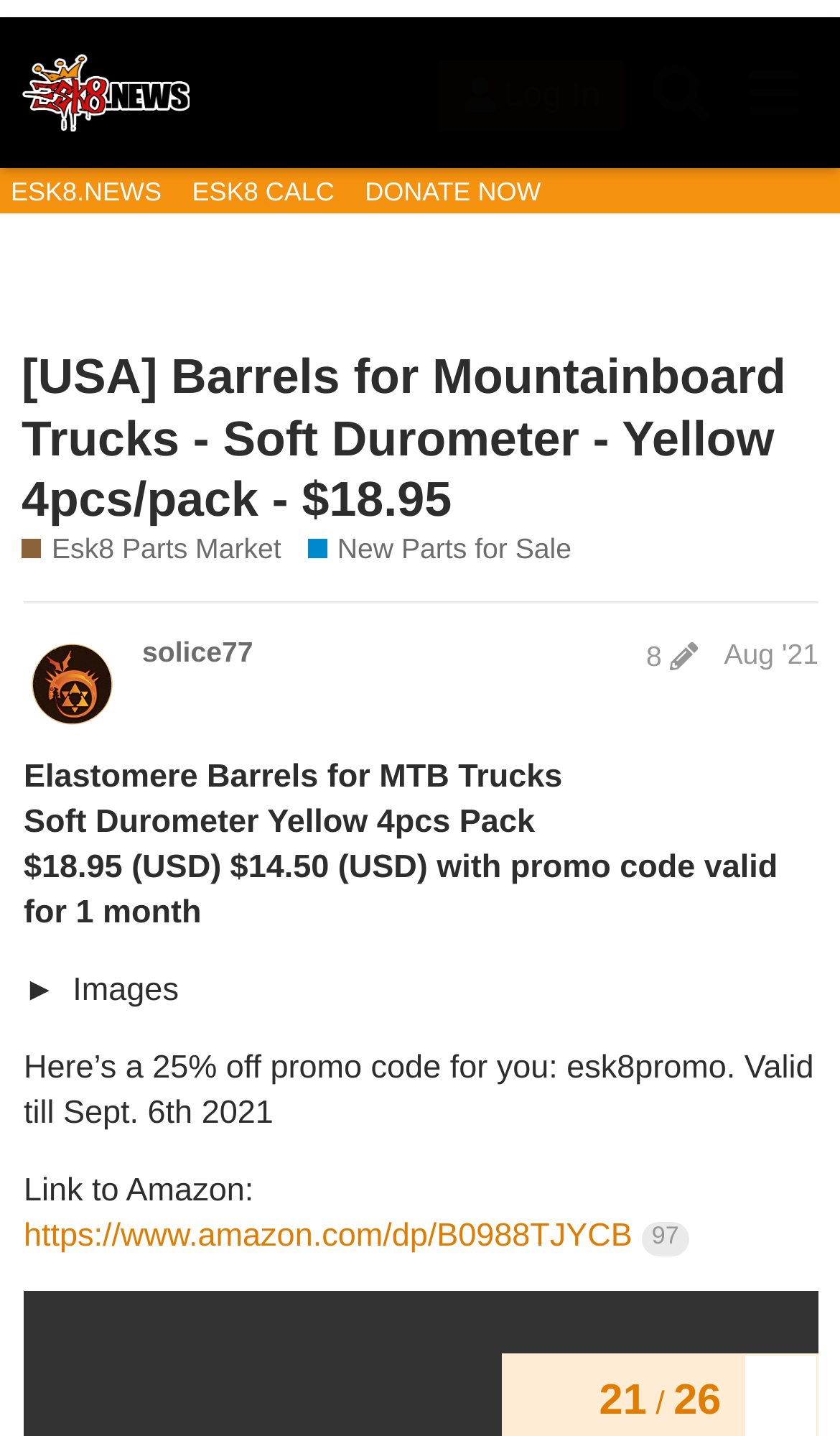What is the price of the Elastomere Barrels?
Provide a well-explained and detailed answer to the question.

I found the price of the Elastomere Barrels by looking at the product description section, where it says 'Elastomere Barrels for MTB Trucks Soft Durometer Yellow 4pcs Pack $18.95 (USD) $14.50 (USD) with promo code valid for 1 month'.